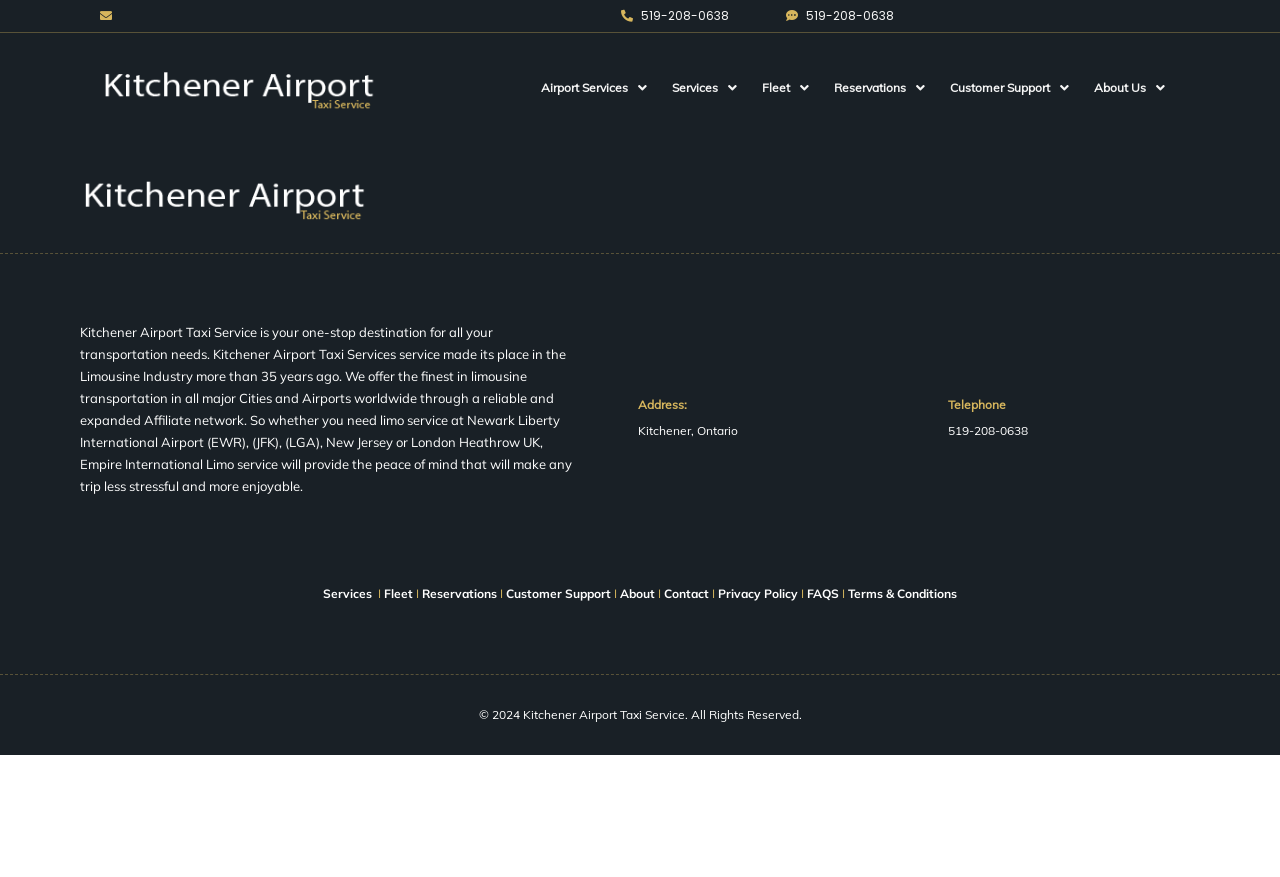Provide the bounding box coordinates of the area you need to click to execute the following instruction: "Call the phone number 519-208-0638".

[0.498, 0.008, 0.569, 0.027]